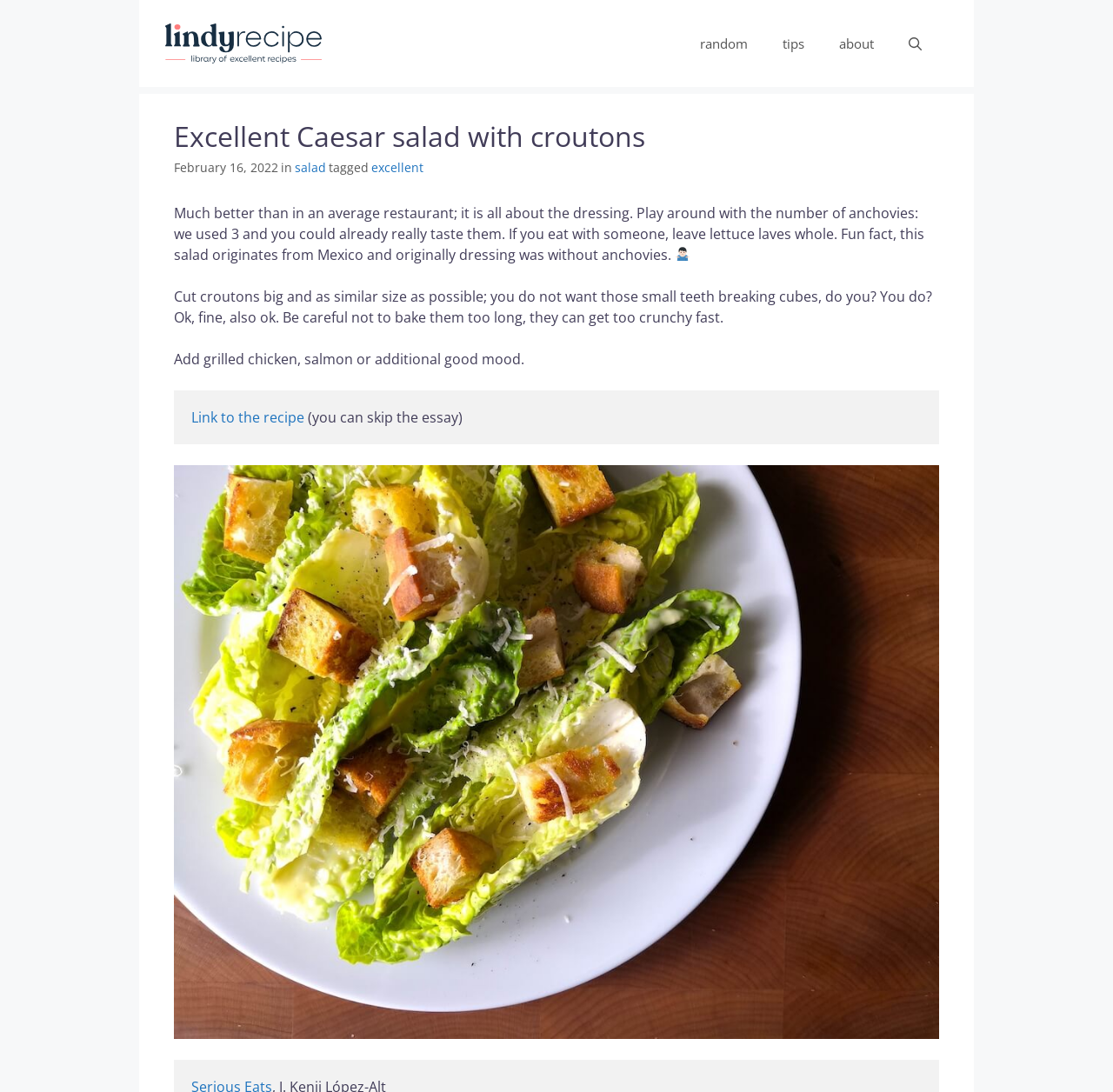Please find the bounding box coordinates (top-left x, top-left y, bottom-right x, bottom-right y) in the screenshot for the UI element described as follows: Link to the recipe

[0.172, 0.373, 0.273, 0.391]